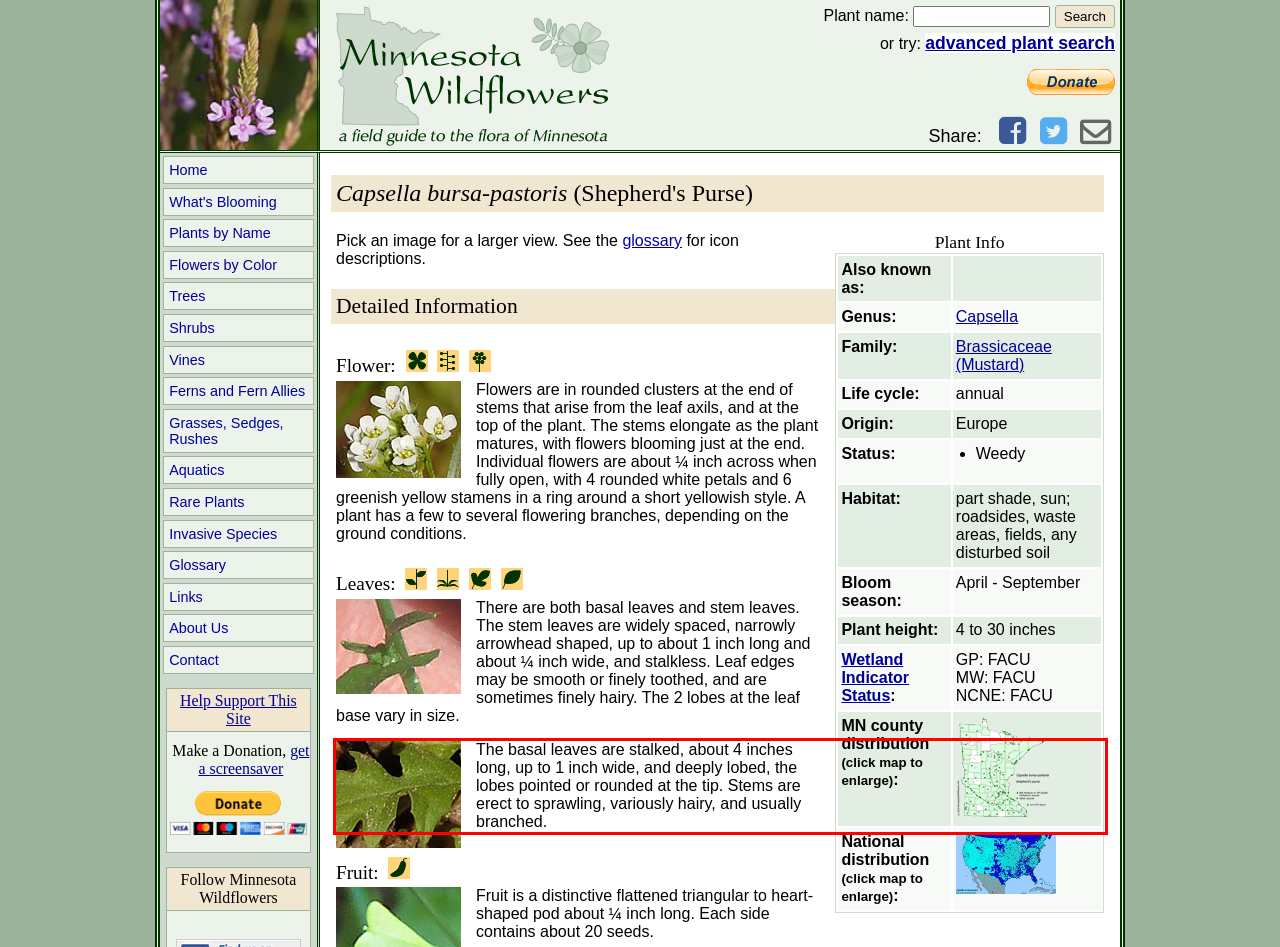There is a screenshot of a webpage with a red bounding box around a UI element. Please use OCR to extract the text within the red bounding box.

The basal leaves are stalked, about 4 inches long, up to 1 inch wide, and deeply lobed, the lobes pointed or rounded at the tip. Stems are erect to sprawling, variously hairy, and usually branched.